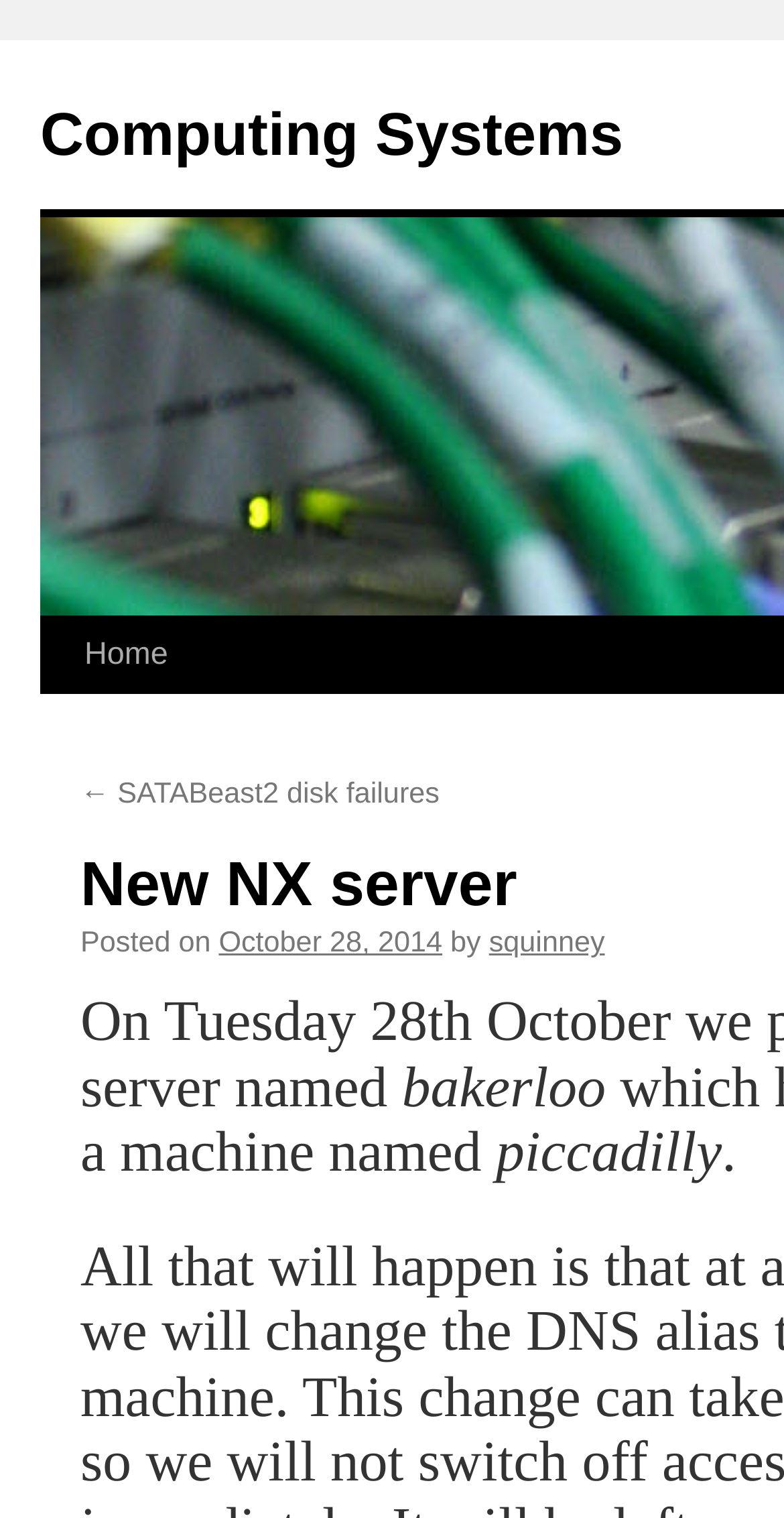What is the date of the latest article?
Based on the content of the image, thoroughly explain and answer the question.

I found the date of the latest article by looking at the text 'Posted on' followed by a link 'October 28, 2014', which suggests that this is the date of the latest article.